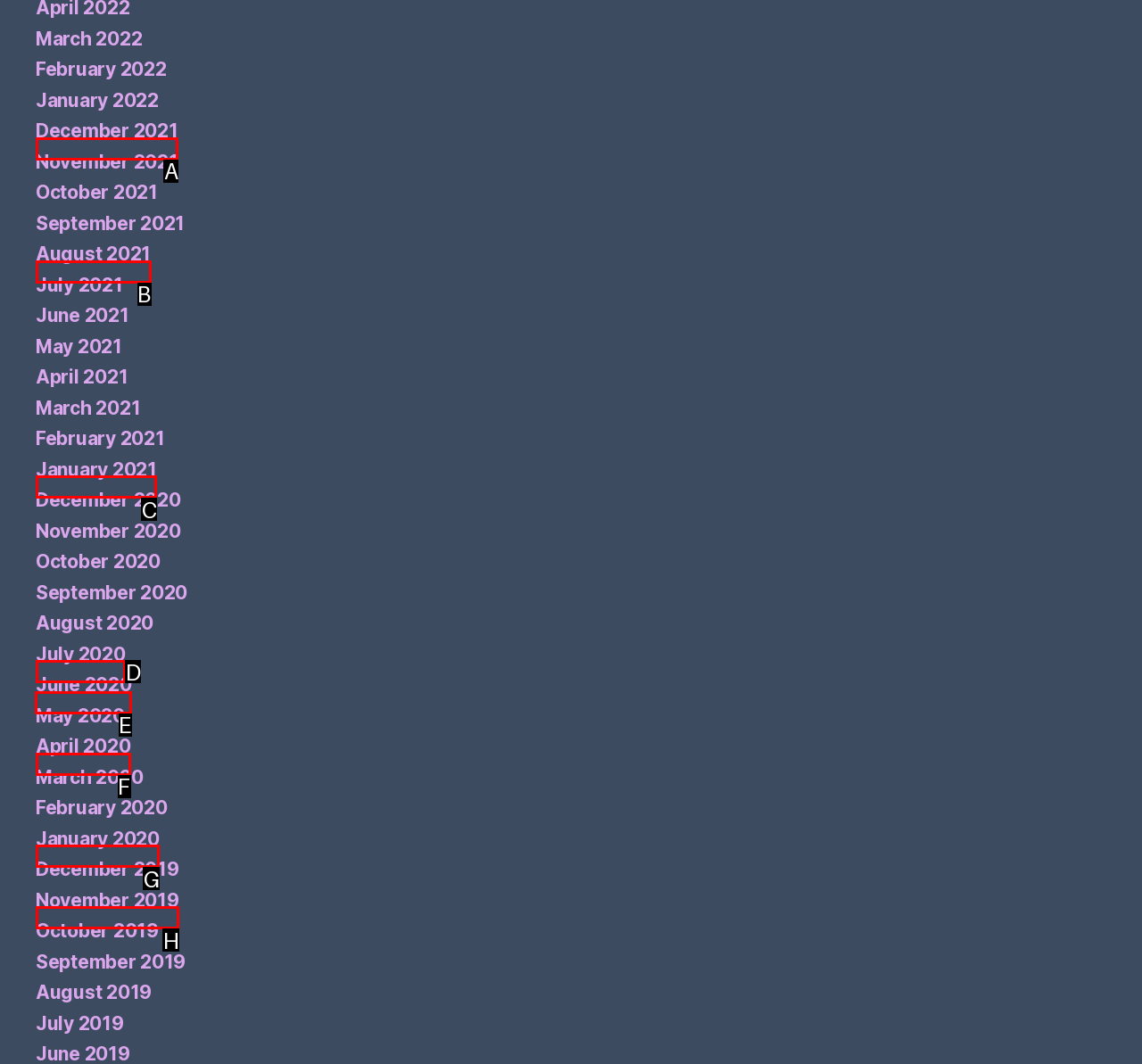From the available options, which lettered element should I click to complete this task: View June 2020?

E